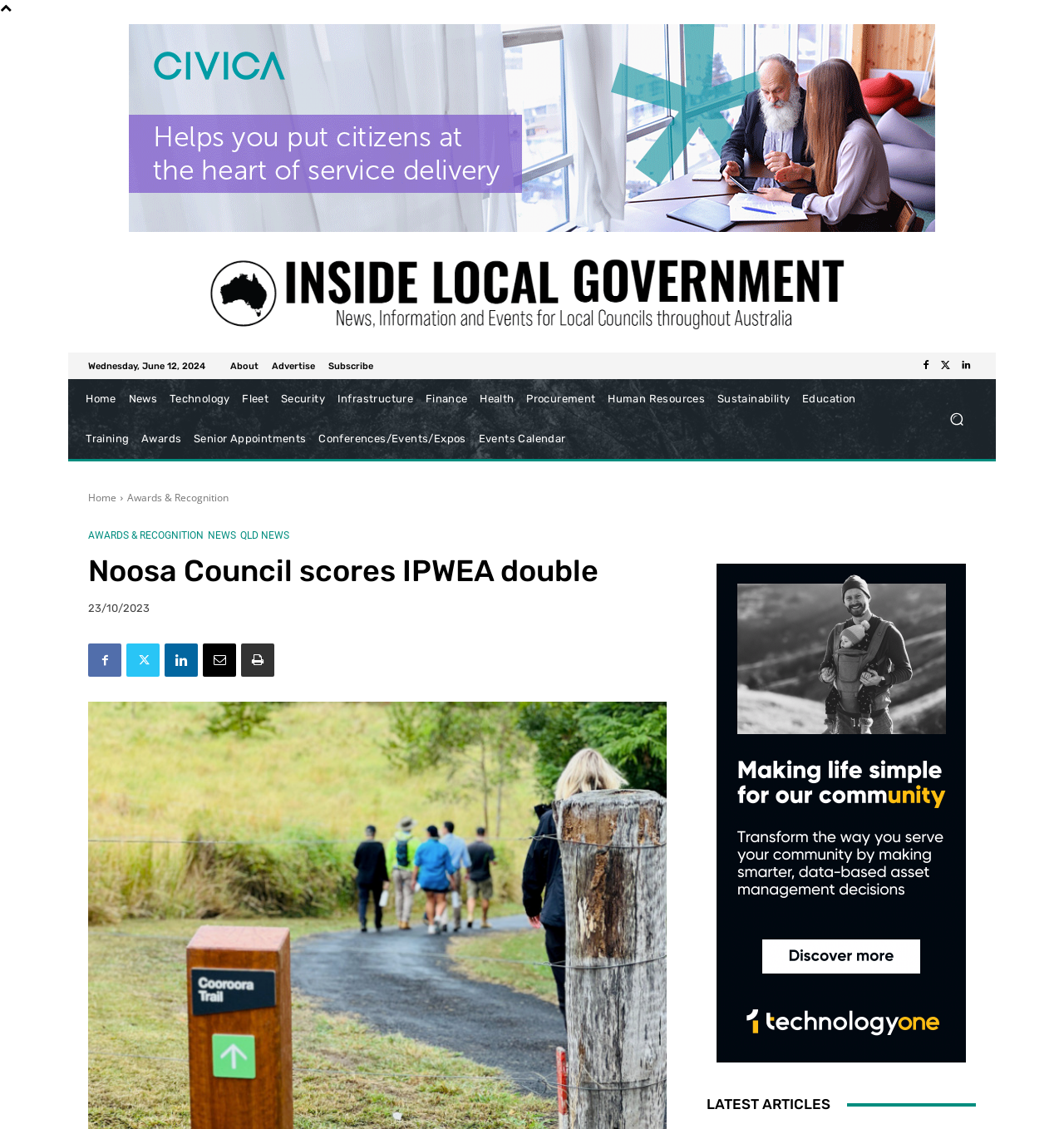Specify the bounding box coordinates for the region that must be clicked to perform the given instruction: "View awards and recognition".

[0.12, 0.434, 0.215, 0.447]